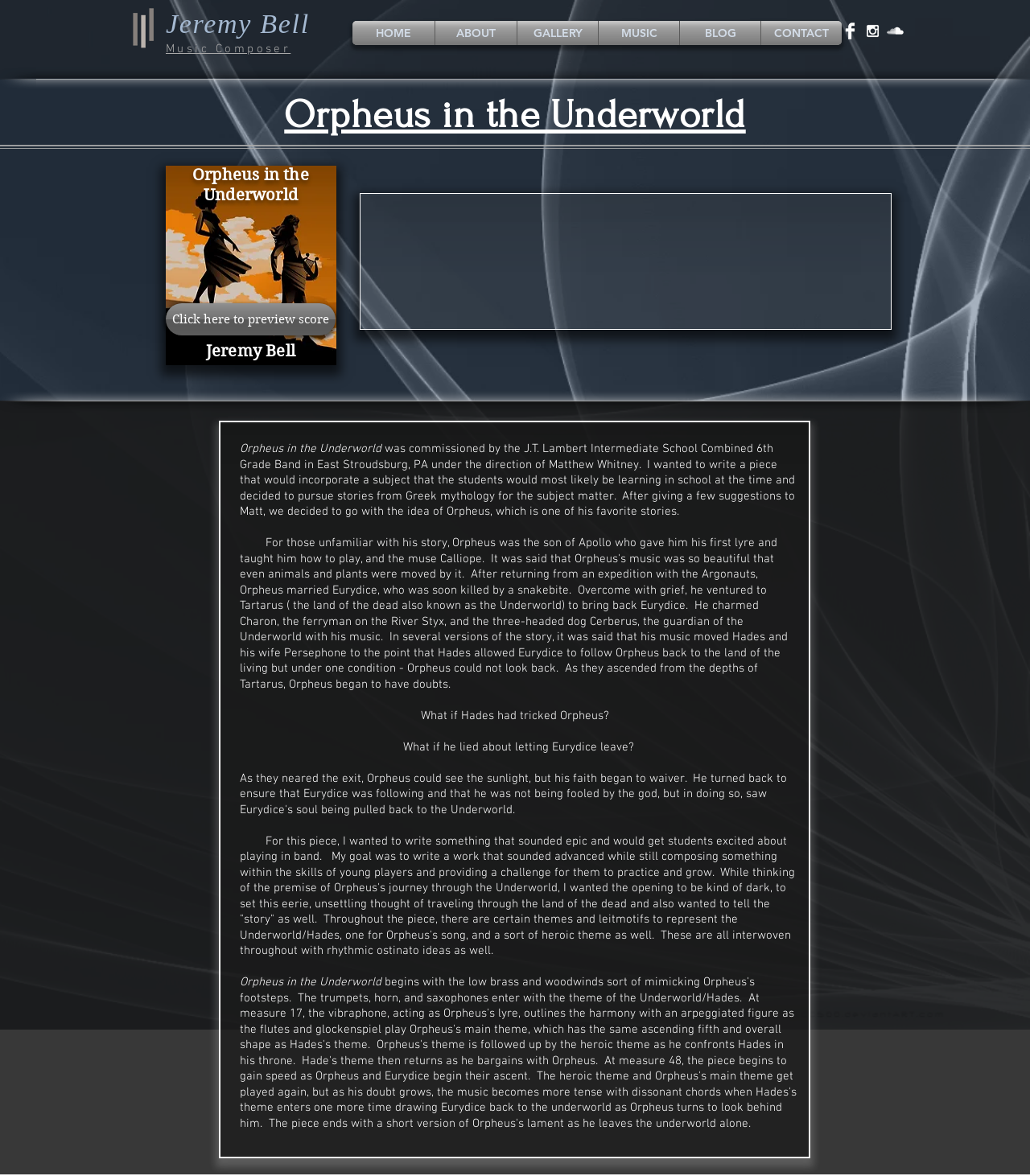Who is the composer of Orpheus in the Underworld?
Using the visual information, respond with a single word or phrase.

Jeremy Bell